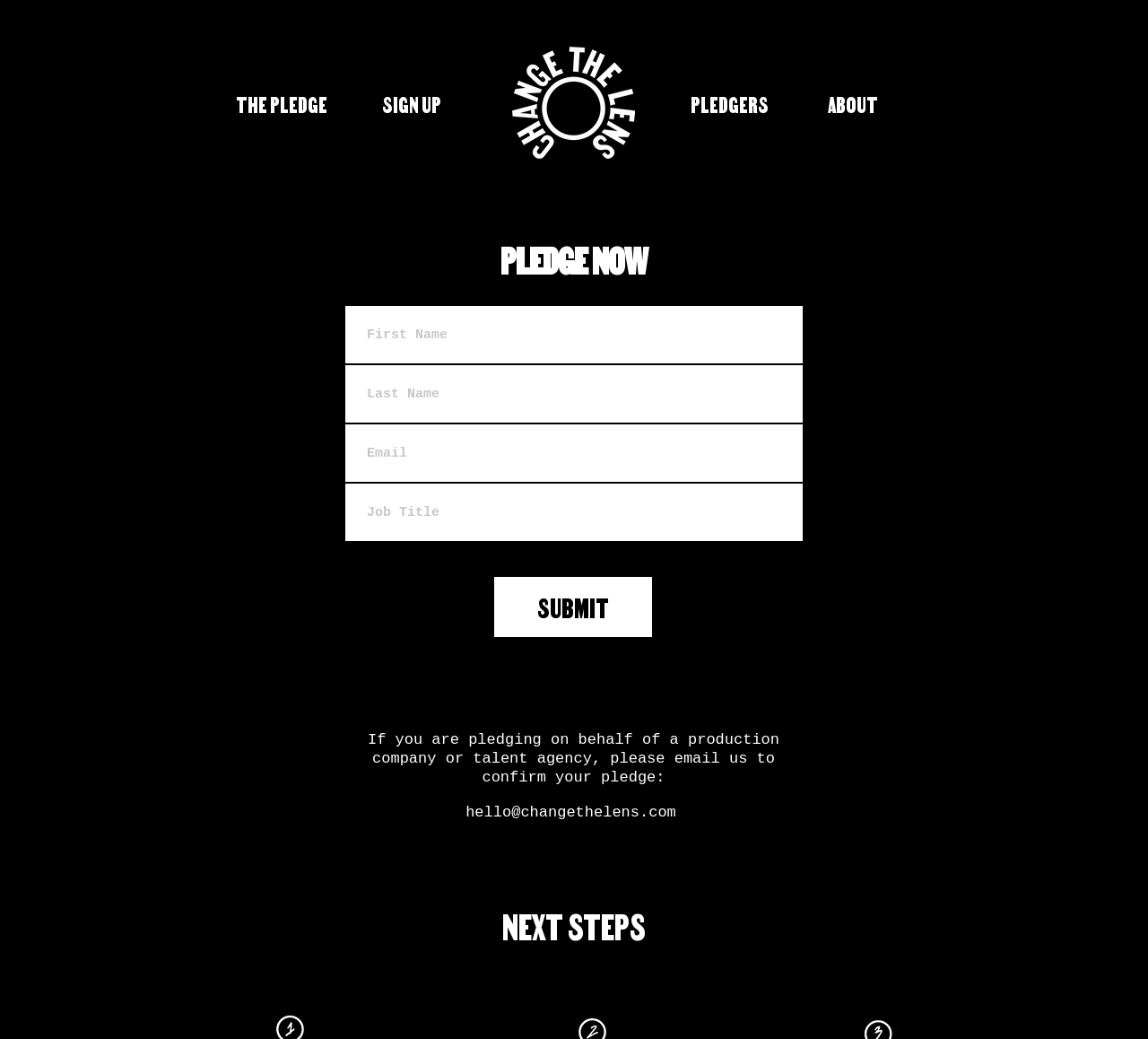Predict the bounding box coordinates of the area that should be clicked to accomplish the following instruction: "Click the THE PLEDGE link". The bounding box coordinates should consist of four float numbers between 0 and 1, i.e., [left, top, right, bottom].

[0.205, 0.086, 0.285, 0.114]